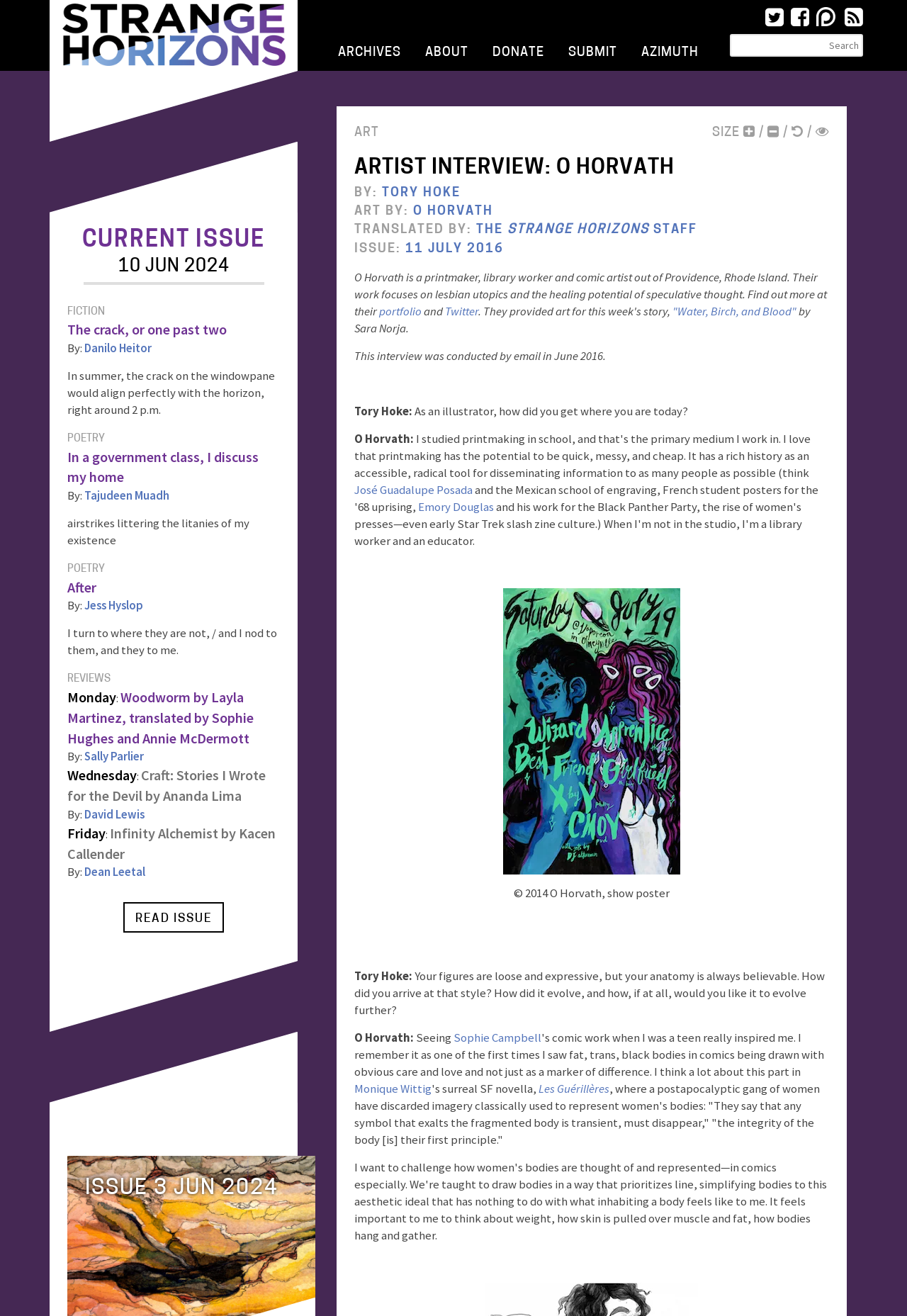Identify the bounding box coordinates of the region that needs to be clicked to carry out this instruction: "Click on the 'ART' link". Provide these coordinates as four float numbers ranging from 0 to 1, i.e., [left, top, right, bottom].

[0.391, 0.096, 0.418, 0.106]